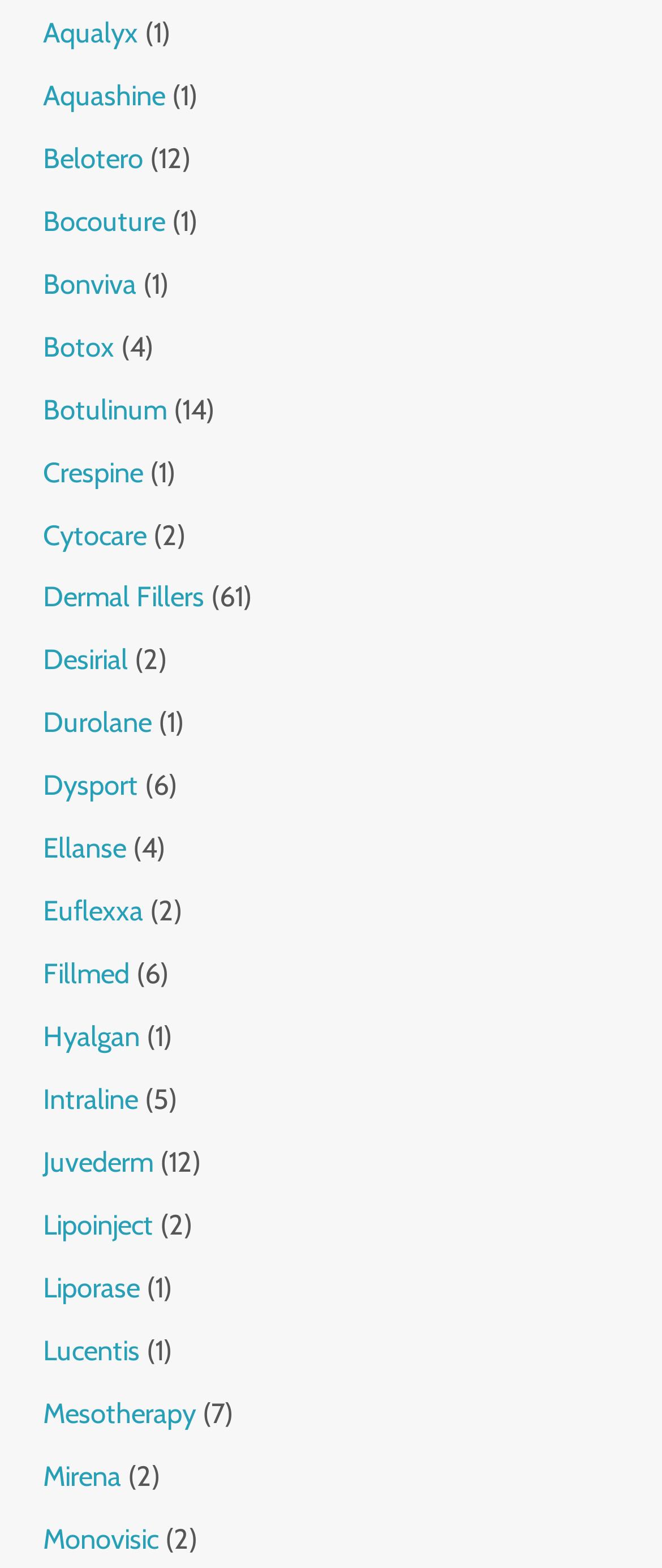Answer this question in one word or a short phrase: What is the first link on the webpage?

Aqualyx